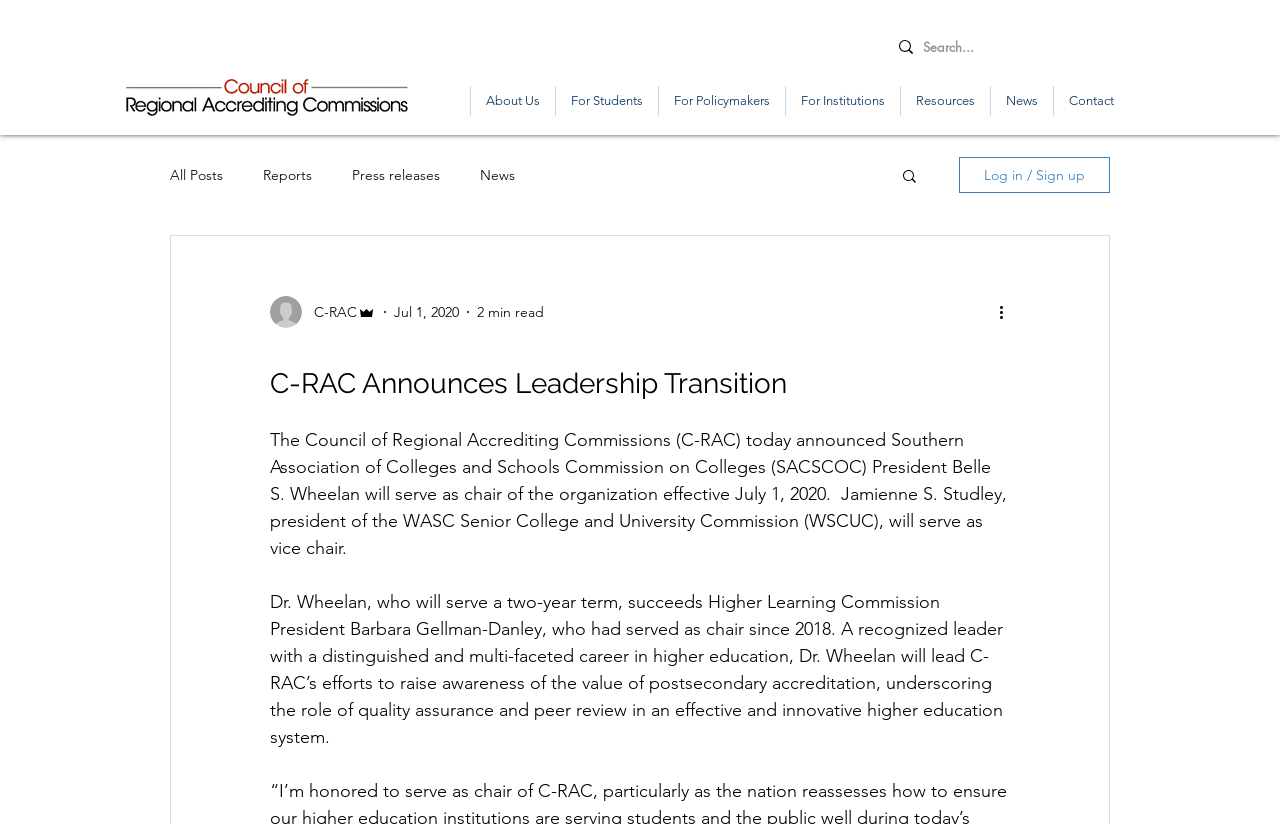Locate and provide the bounding box coordinates for the HTML element that matches this description: "News".

[0.375, 0.201, 0.402, 0.223]